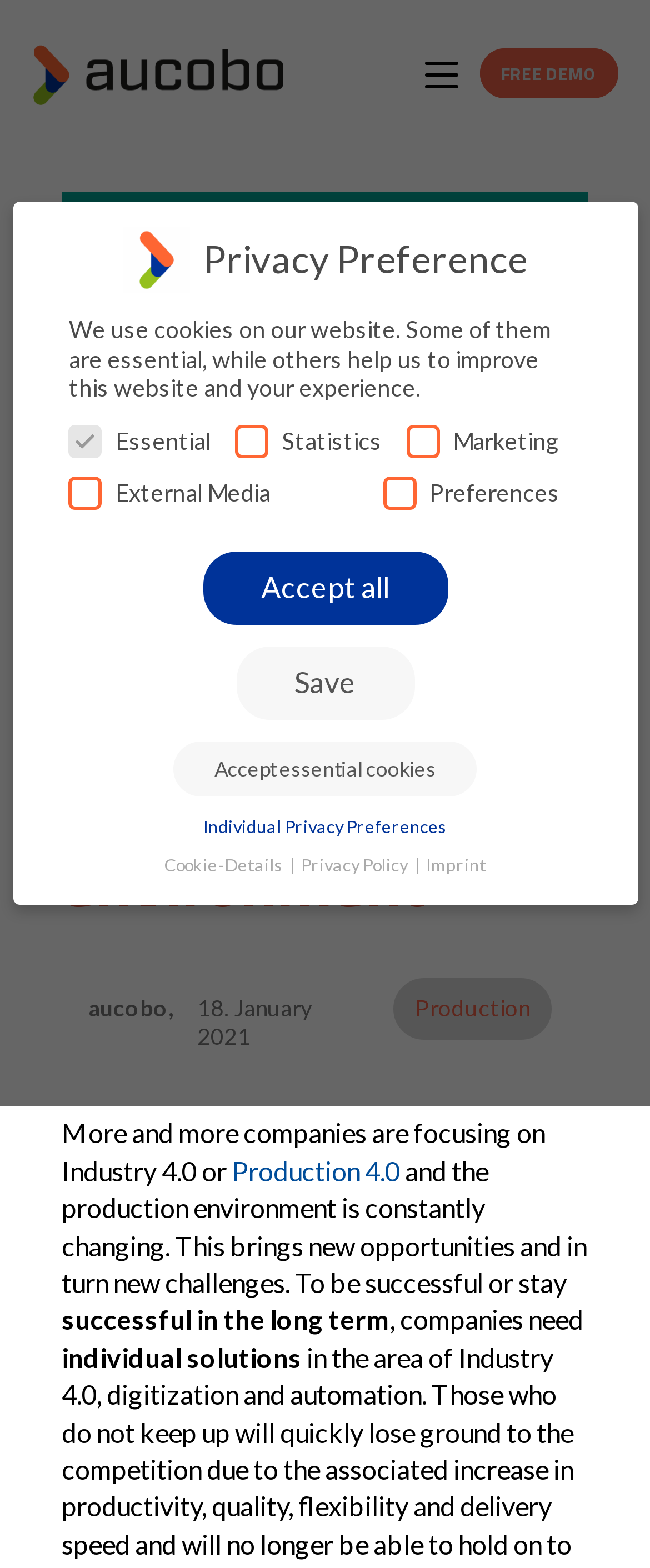Give a concise answer using one word or a phrase to the following question:
What is the purpose of the checkboxes on the webpage?

To select cookie preferences